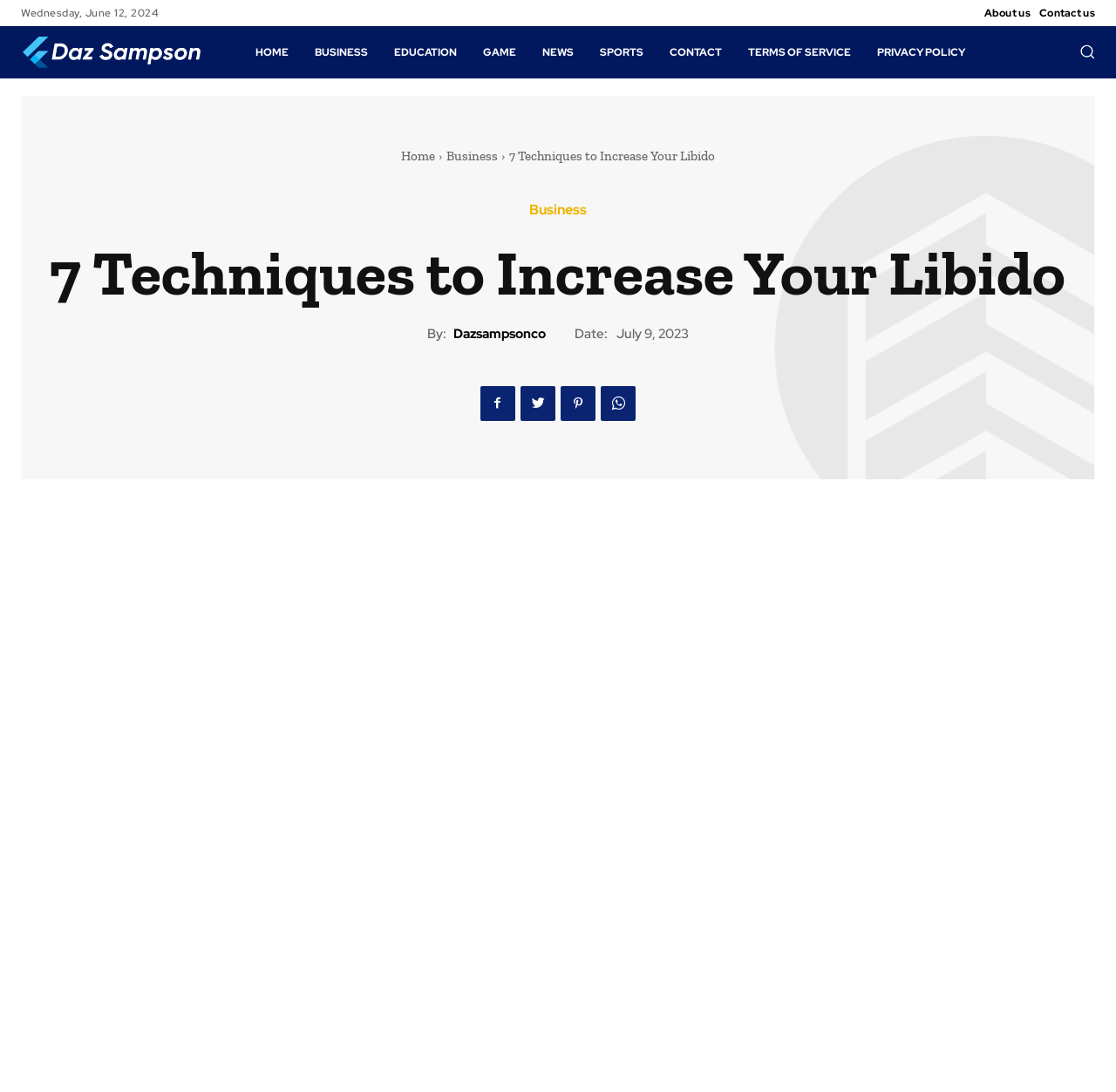Please specify the bounding box coordinates of the clickable region necessary for completing the following instruction: "Read the article by Dazsampsonco". The coordinates must consist of four float numbers between 0 and 1, i.e., [left, top, right, bottom].

[0.406, 0.298, 0.489, 0.313]